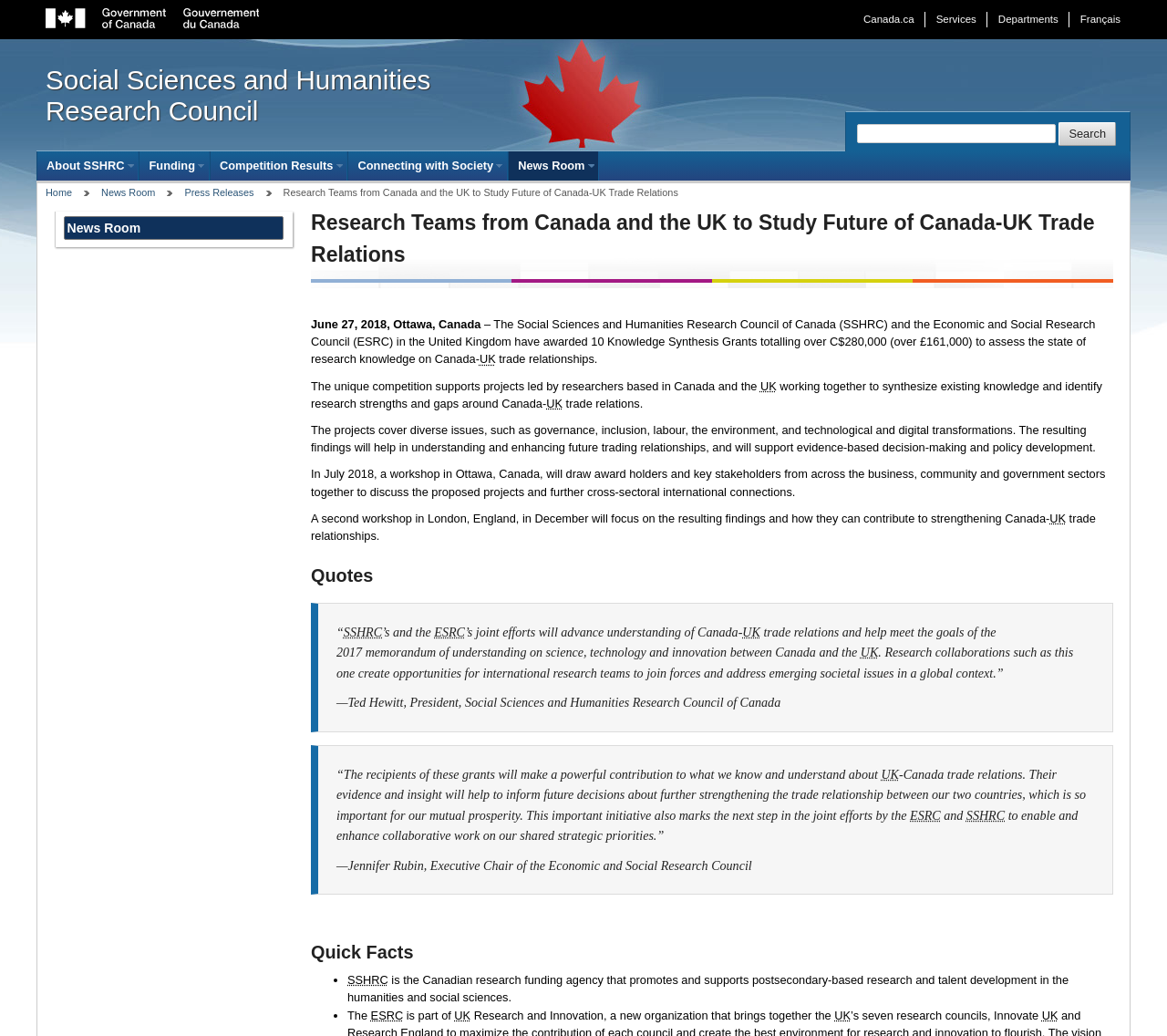Can you specify the bounding box coordinates of the area that needs to be clicked to fulfill the following instruction: "search something"?

None